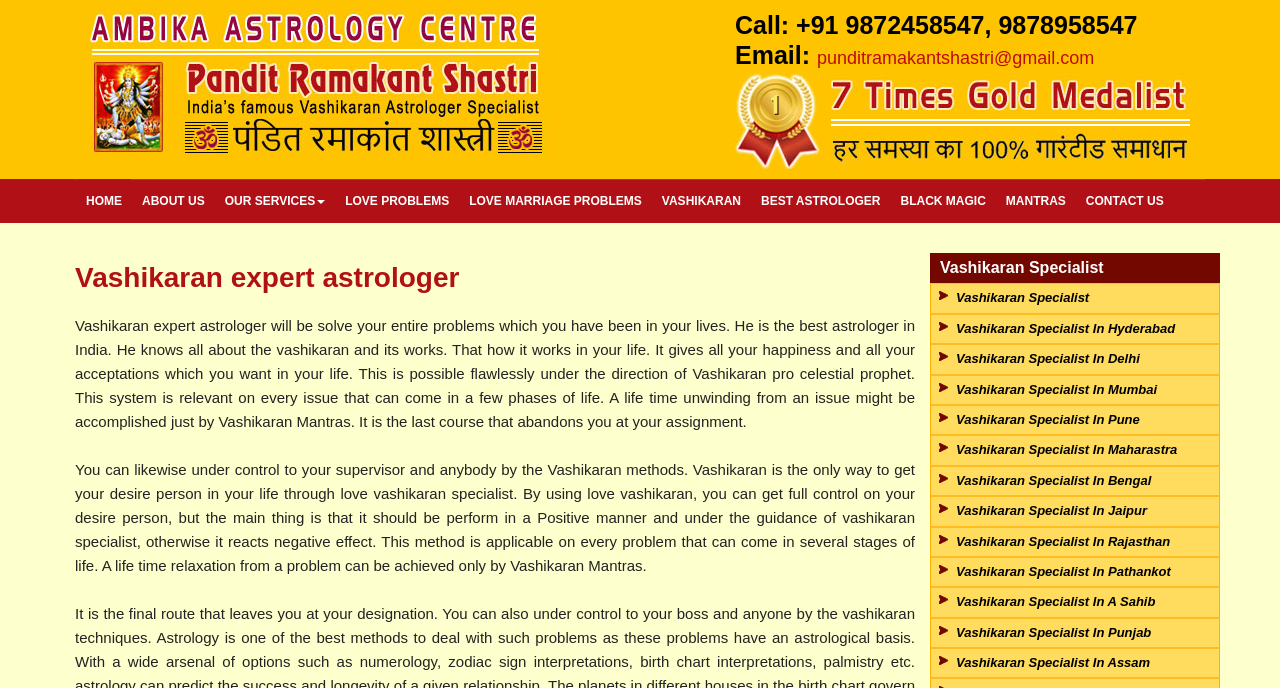Locate the UI element described by Love Marriage Problems and provide its bounding box coordinates. Use the format (top-left x, top-left y, bottom-right x, bottom-right y) with all values as floating point numbers between 0 and 1.

[0.359, 0.26, 0.508, 0.324]